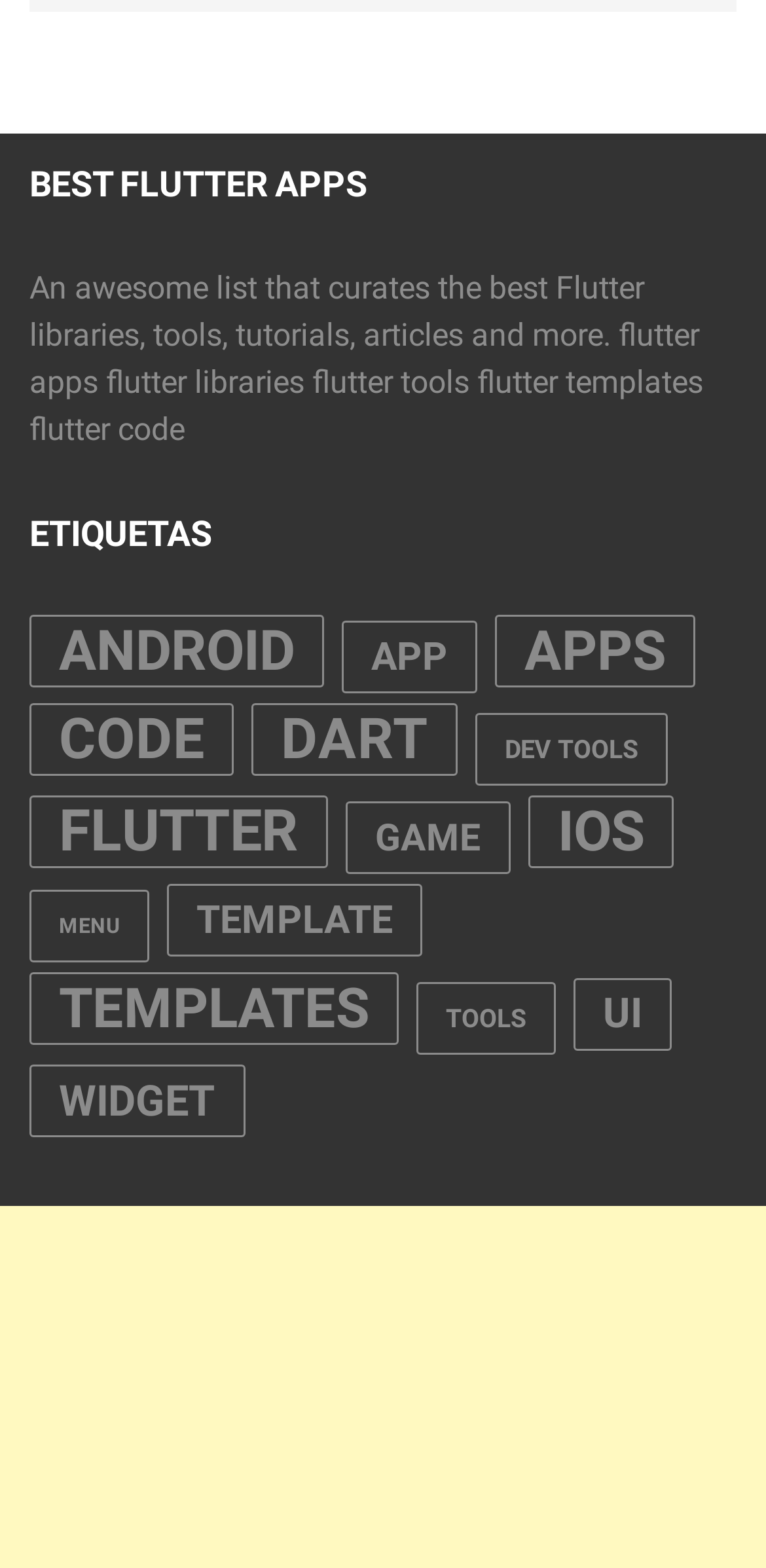Answer the question briefly using a single word or phrase: 
What is the last link under ETIQUETAS?

widget